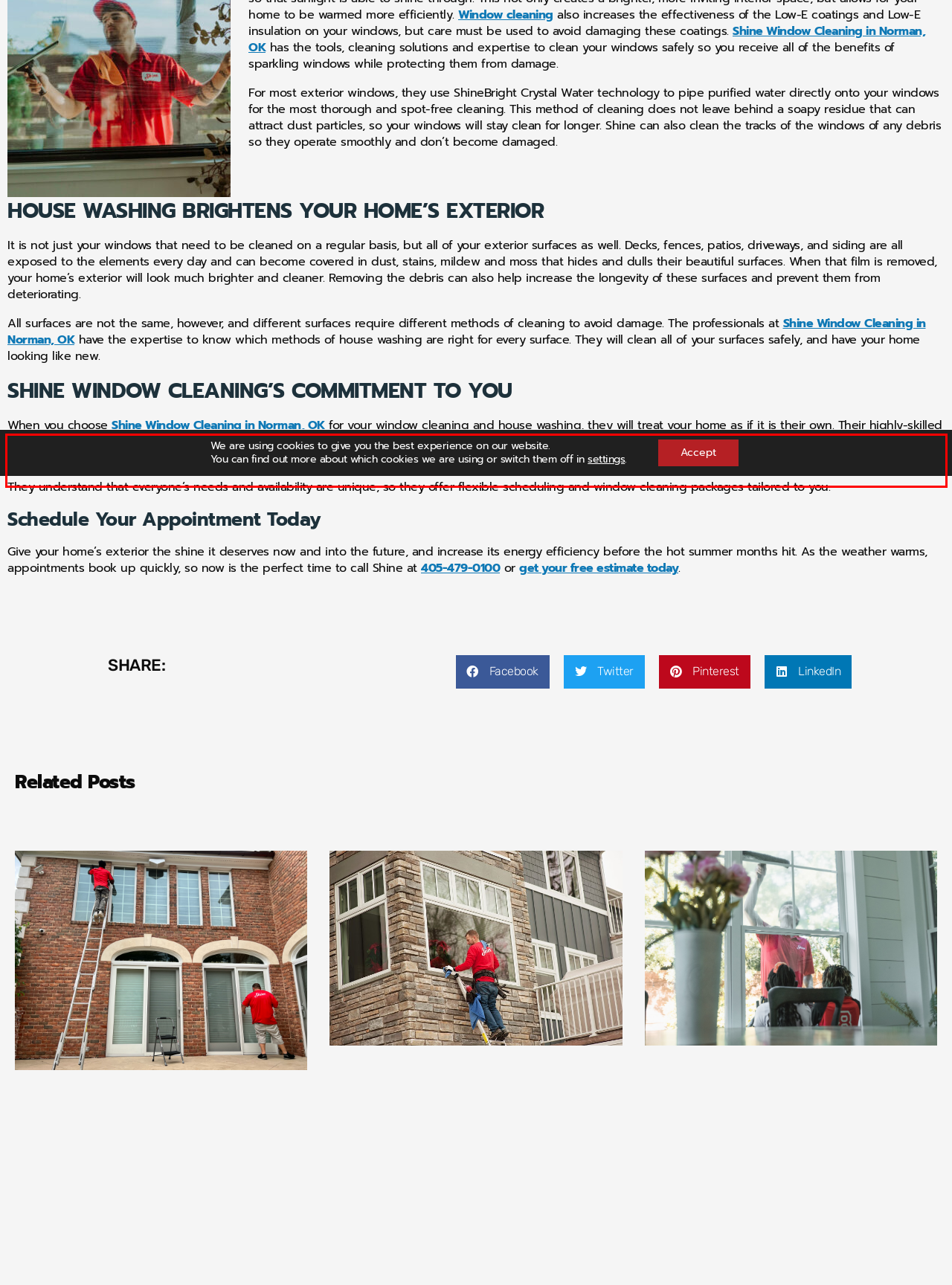You are provided with a screenshot of a webpage that includes a red bounding box. Extract and generate the text content found within the red bounding box.

When you choose Shine Window Cleaning in Norman, OK for your window cleaning and house washing, they will treat your home as if it is their own. Their highly-skilled window cleaning professionals take great pride and care in their work and in serving you with honesty and respect. If you are not completely satisfied, they will make it right or give you a full refund.